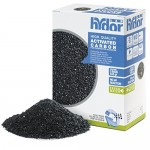Detail the scene shown in the image extensively.

The image showcases a box of Hydor Professional Canister Filter Activated Carbon, a vital product for aquarium enthusiasts. The box, prominently branded with the Hydor logo, features detailed information on its high-quality activated carbon, which is designed to enhance water filtration in both freshwater and saltwater environments. Scattered beside the box is a pile of the activated carbon granules, highlighting its coarse texture and deep black color, indicative of its effectiveness in removing impurities and maintaining optimal water quality. This product is packaged in a user-friendly manner, emphasizing its convenience for maintaining a healthy aquatic ecosystem.